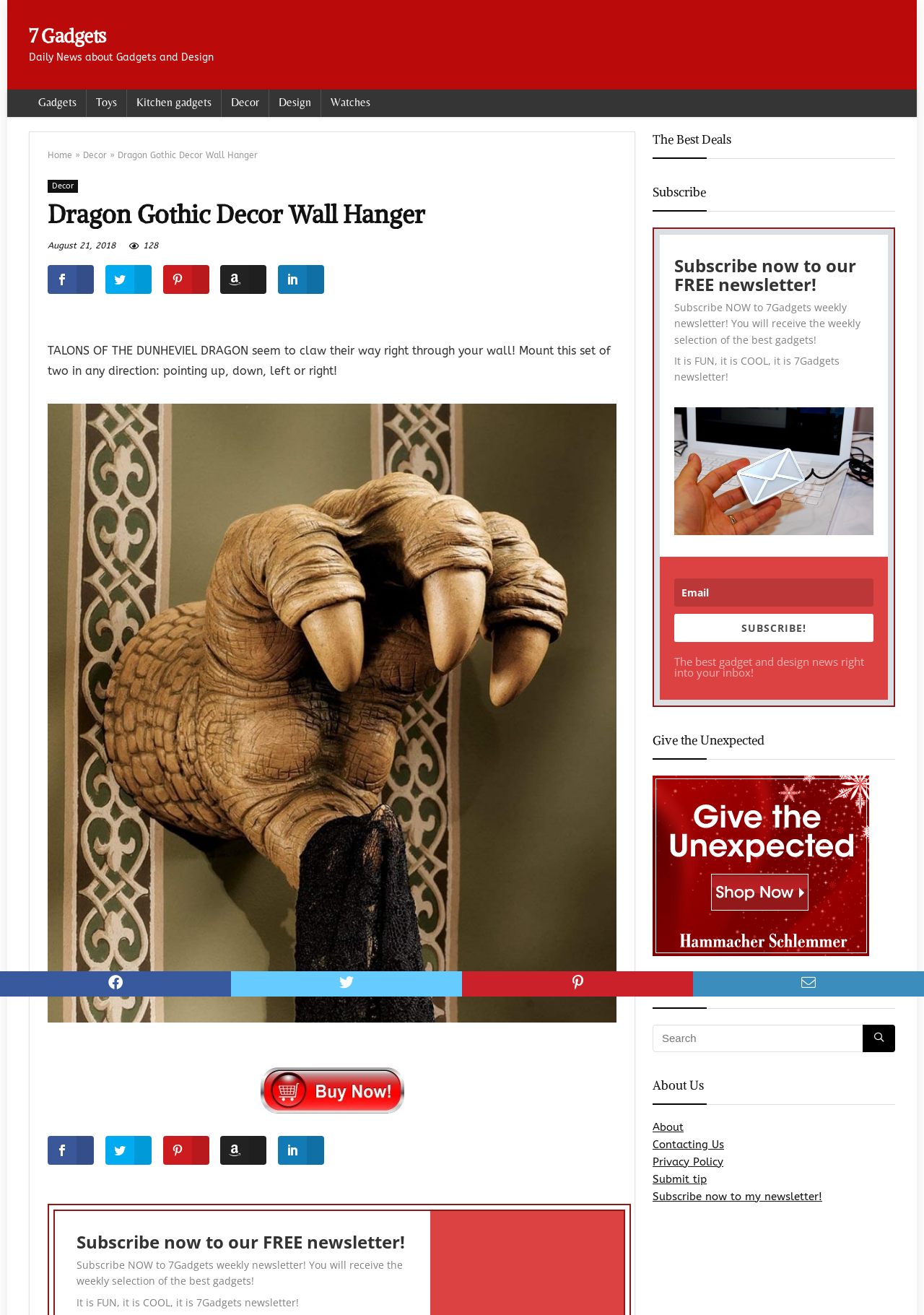Provide the bounding box coordinates of the HTML element described by the text: "Decor".

[0.052, 0.137, 0.084, 0.147]